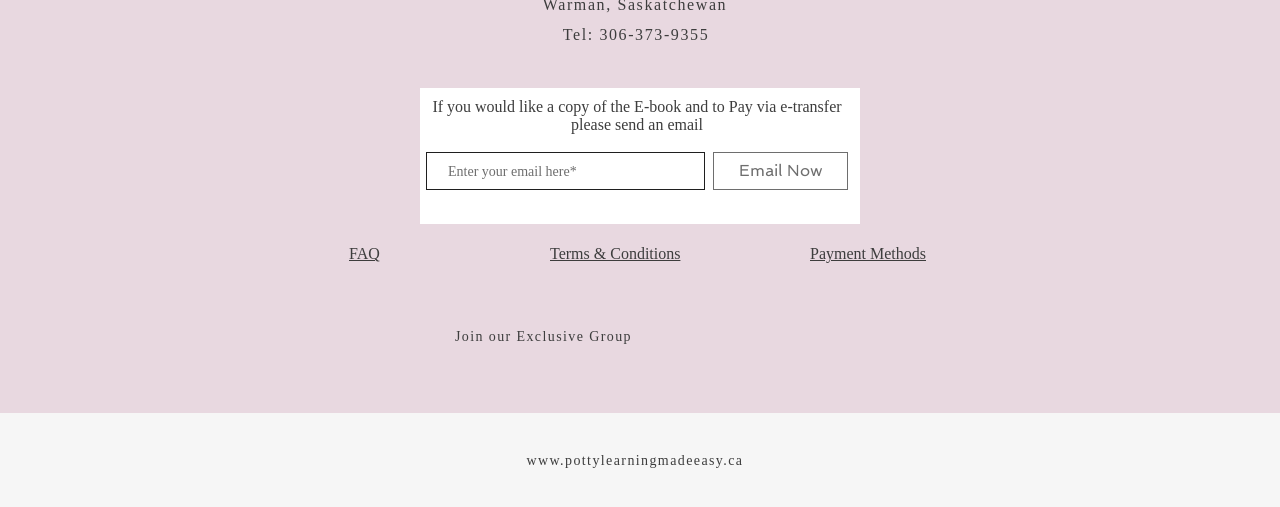Refer to the image and provide an in-depth answer to the question: 
How can I get a copy of the E-book?

According to the static text element, if I want a copy of the E-book and to pay via e-transfer, I need to send an email, and there is a textbox to enter my email address and a button to send the email.